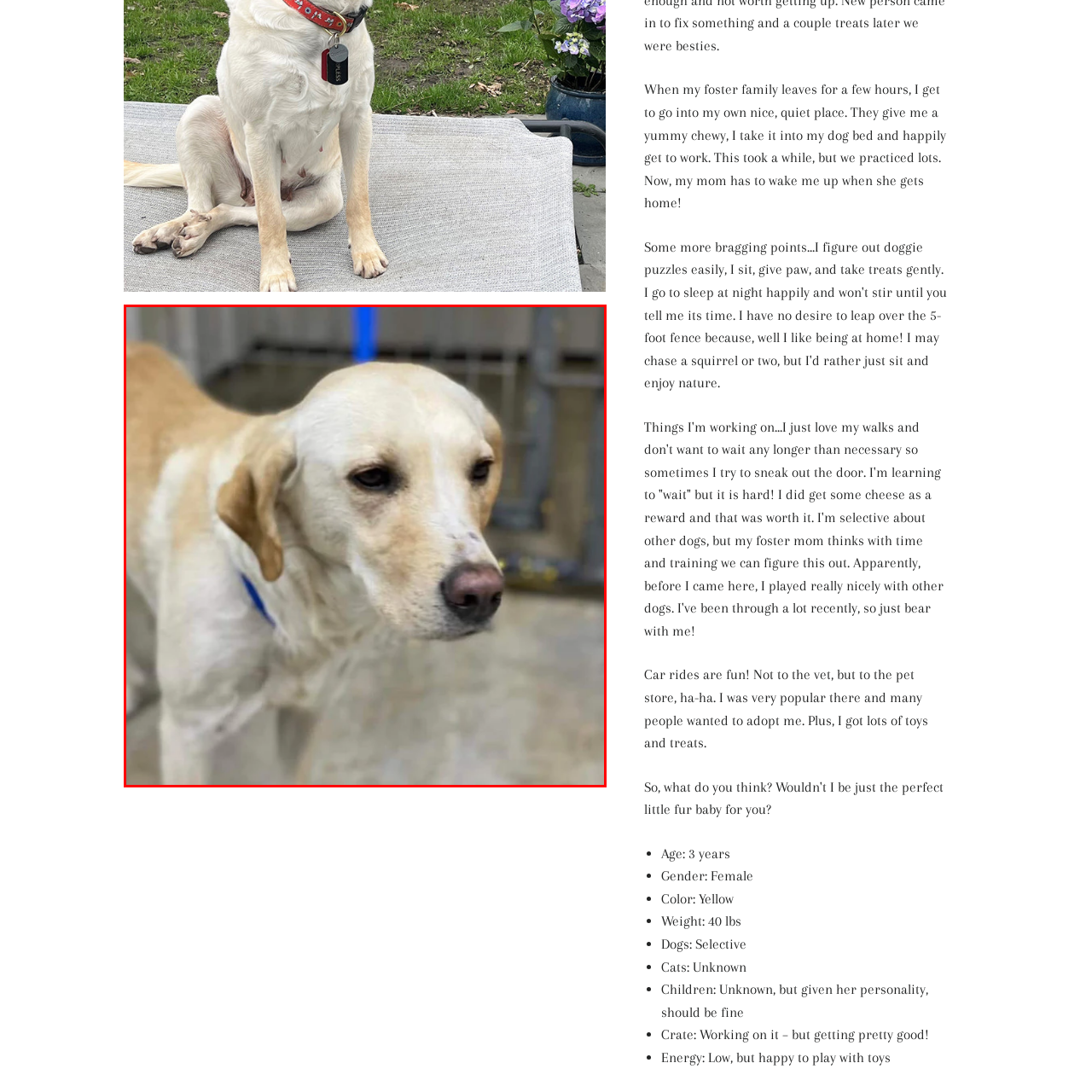Observe the content highlighted by the red box and supply a one-word or short phrase answer to the question: What is Lucy's energy level?

low